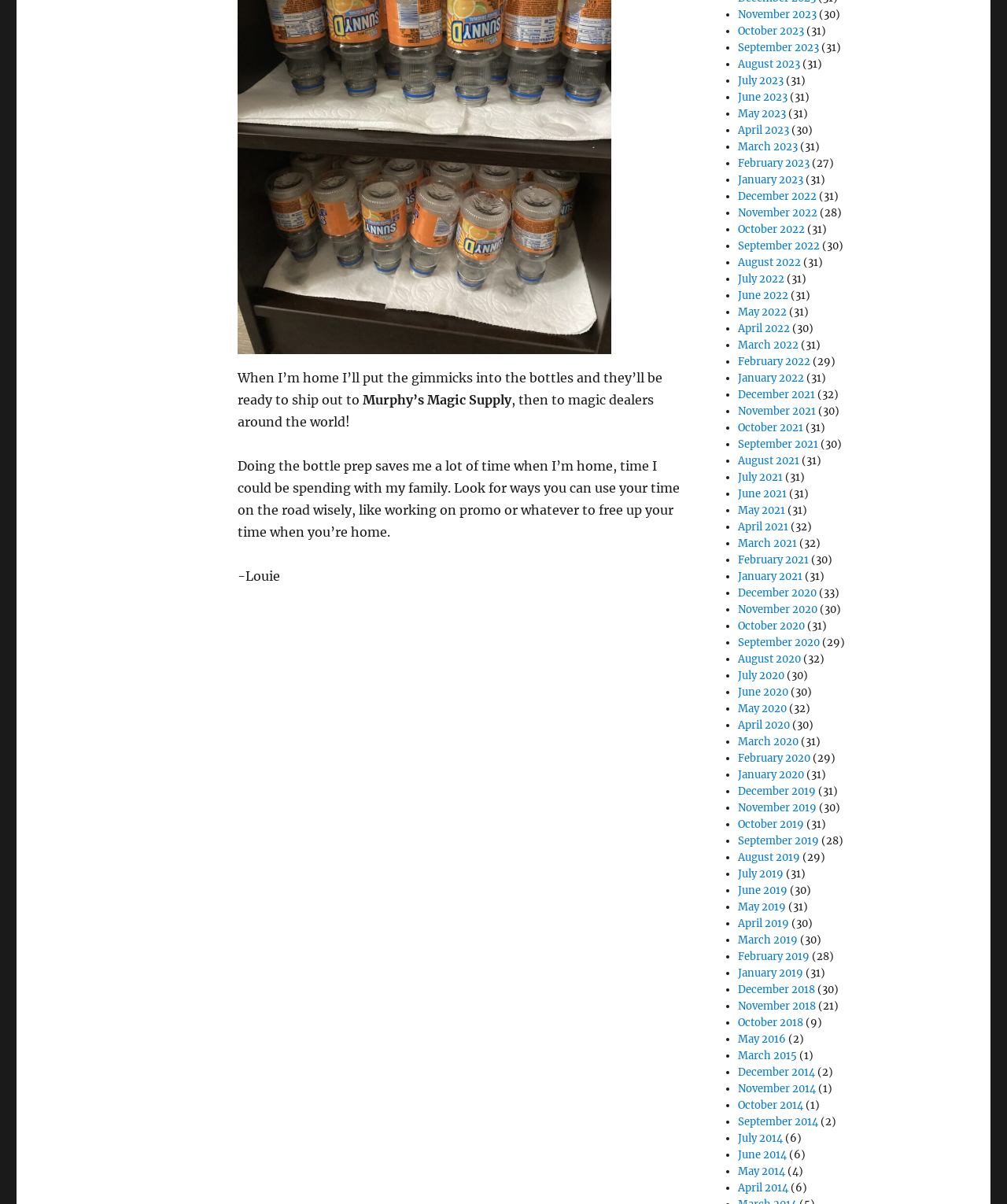What is the theme of the webpage content?
Provide a one-word or short-phrase answer based on the image.

Magic and business